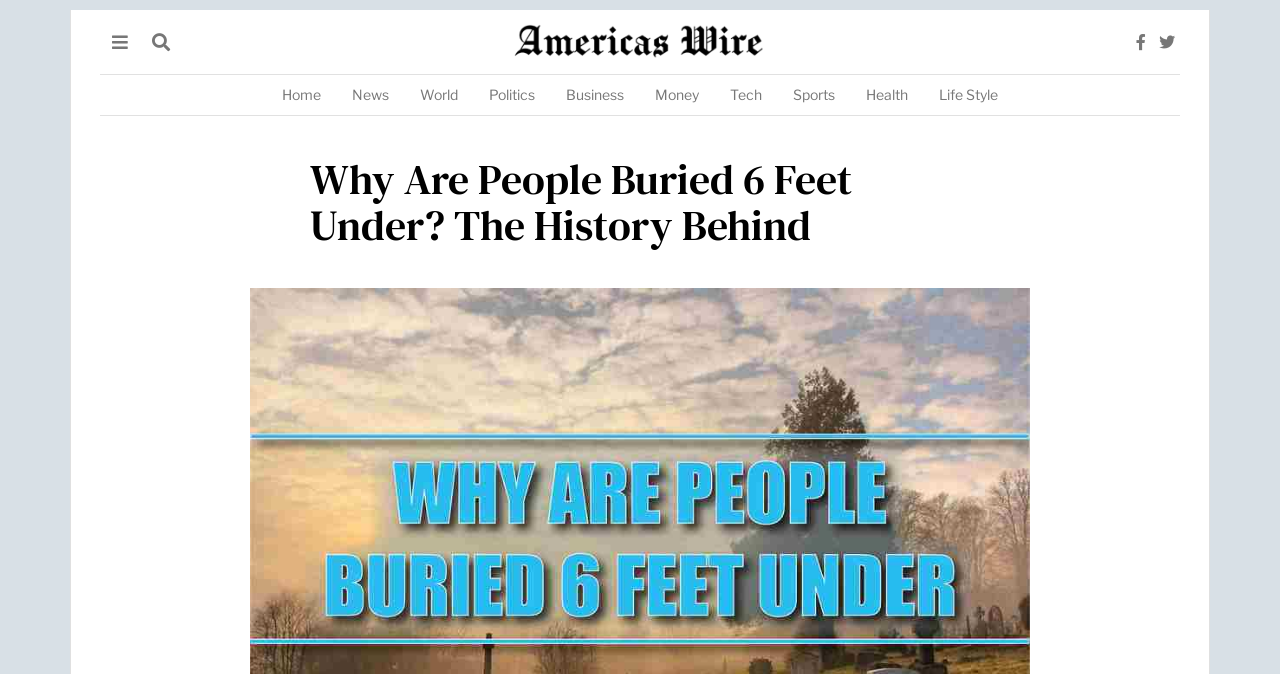Specify the bounding box coordinates of the area to click in order to follow the given instruction: "Go to the News page."

[0.264, 0.111, 0.315, 0.17]